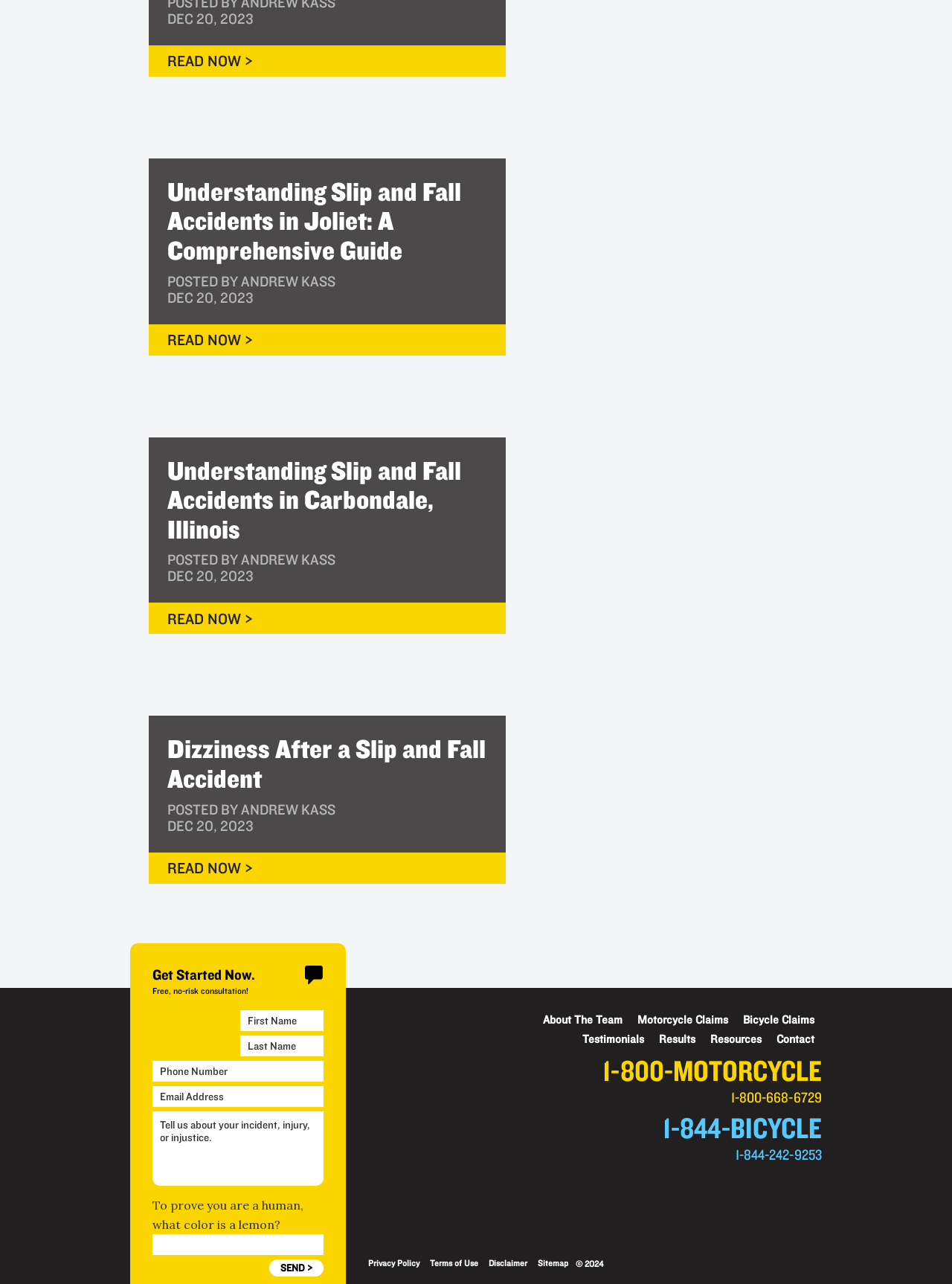What is the topic of the third article?
Give a comprehensive and detailed explanation for the question.

The topic of the third article can be found in the third heading element, which is 'Dizziness After a Slip and Fall Accident'. This heading is also linked to a webpage with more information about the topic.